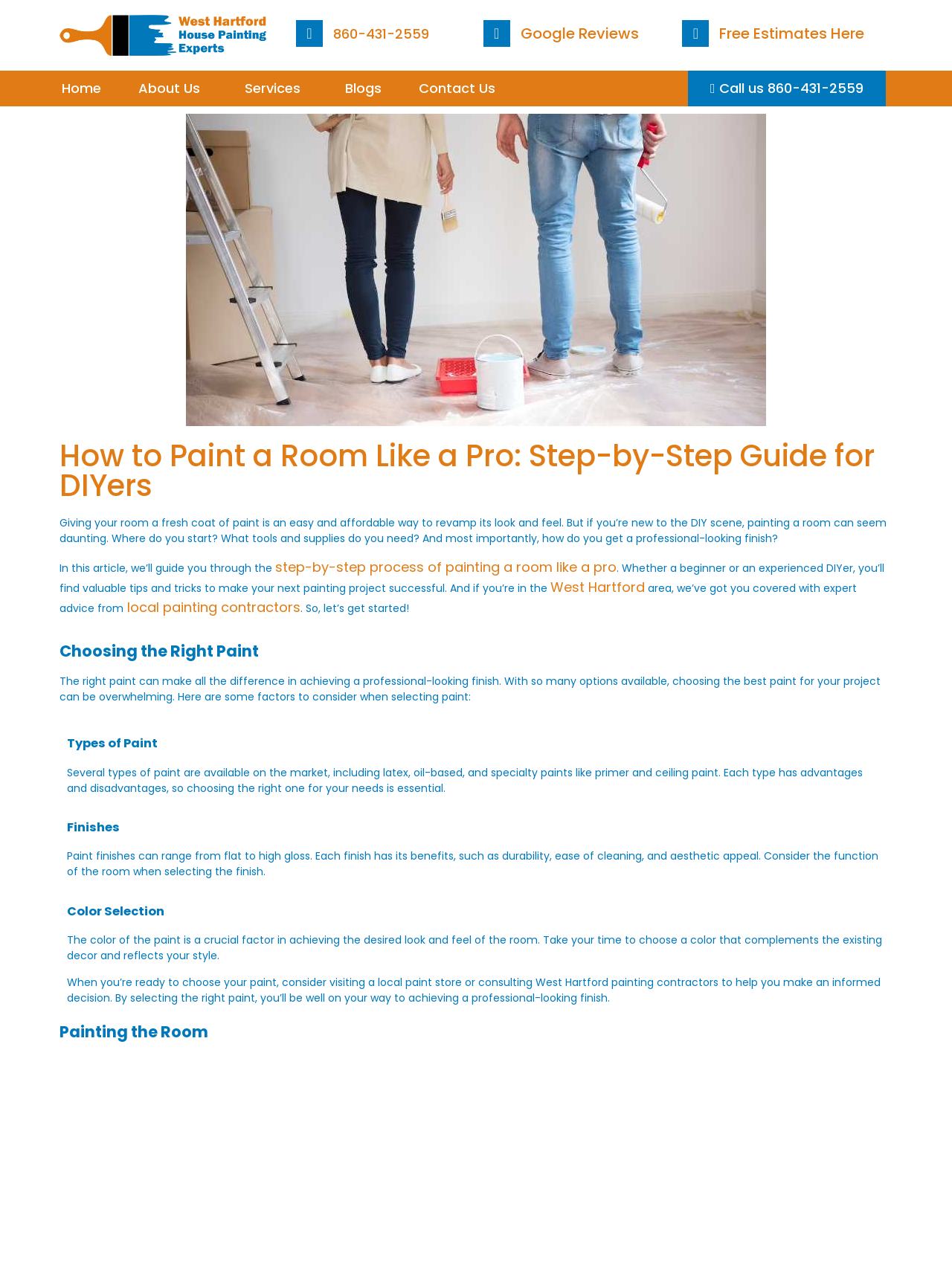Please identify the bounding box coordinates of the element that needs to be clicked to execute the following command: "Click the 'Home' link". Provide the bounding box using four float numbers between 0 and 1, formatted as [left, top, right, bottom].

[0.045, 0.055, 0.126, 0.083]